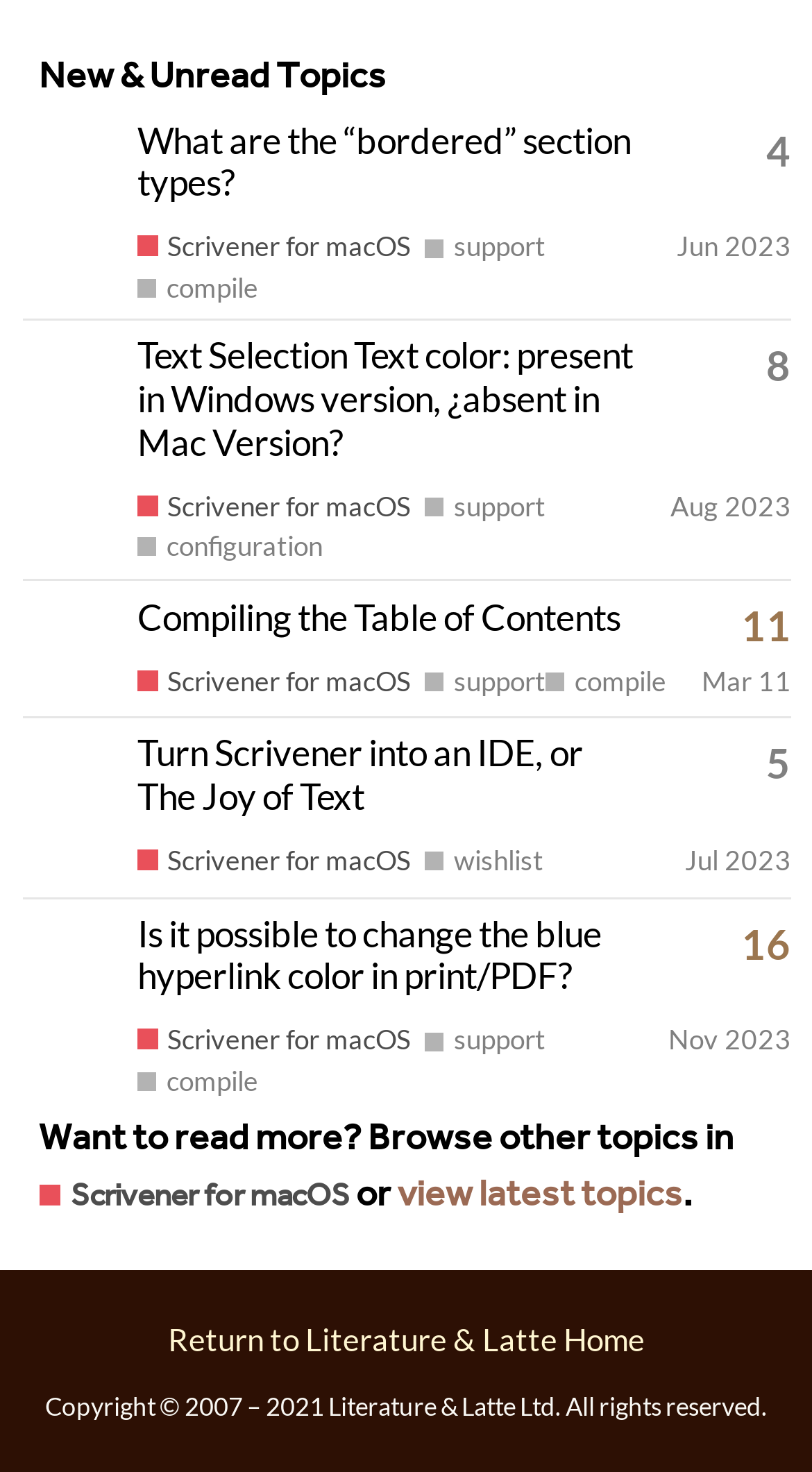Determine the bounding box coordinates of the region to click in order to accomplish the following instruction: "View topic 'Is it possible to change the blue hyperlink color in print/PDF?'". Provide the coordinates as four float numbers between 0 and 1, specifically [left, top, right, bottom].

[0.027, 0.61, 0.974, 0.756]